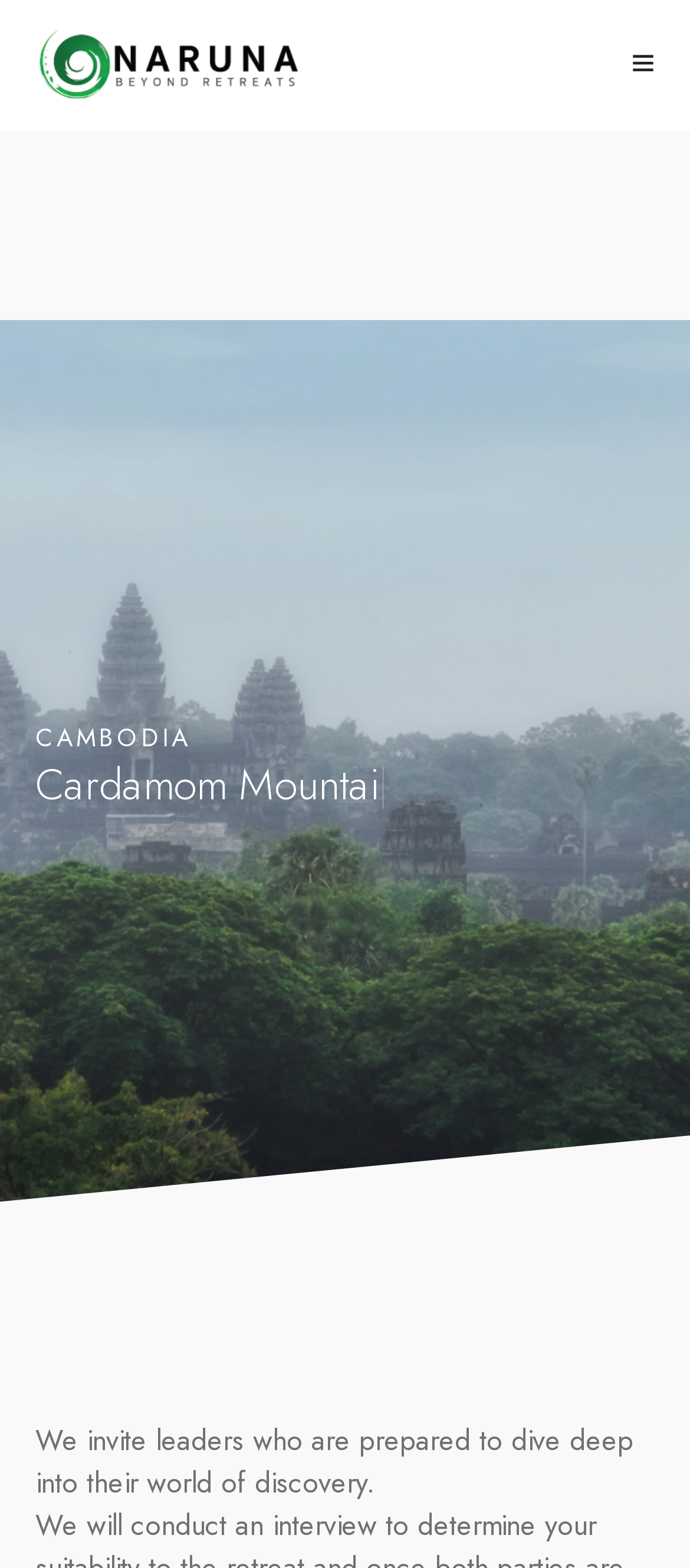Please determine the bounding box coordinates for the element with the description: "parent_node: About Us".

[0.859, 0.687, 0.974, 0.738]